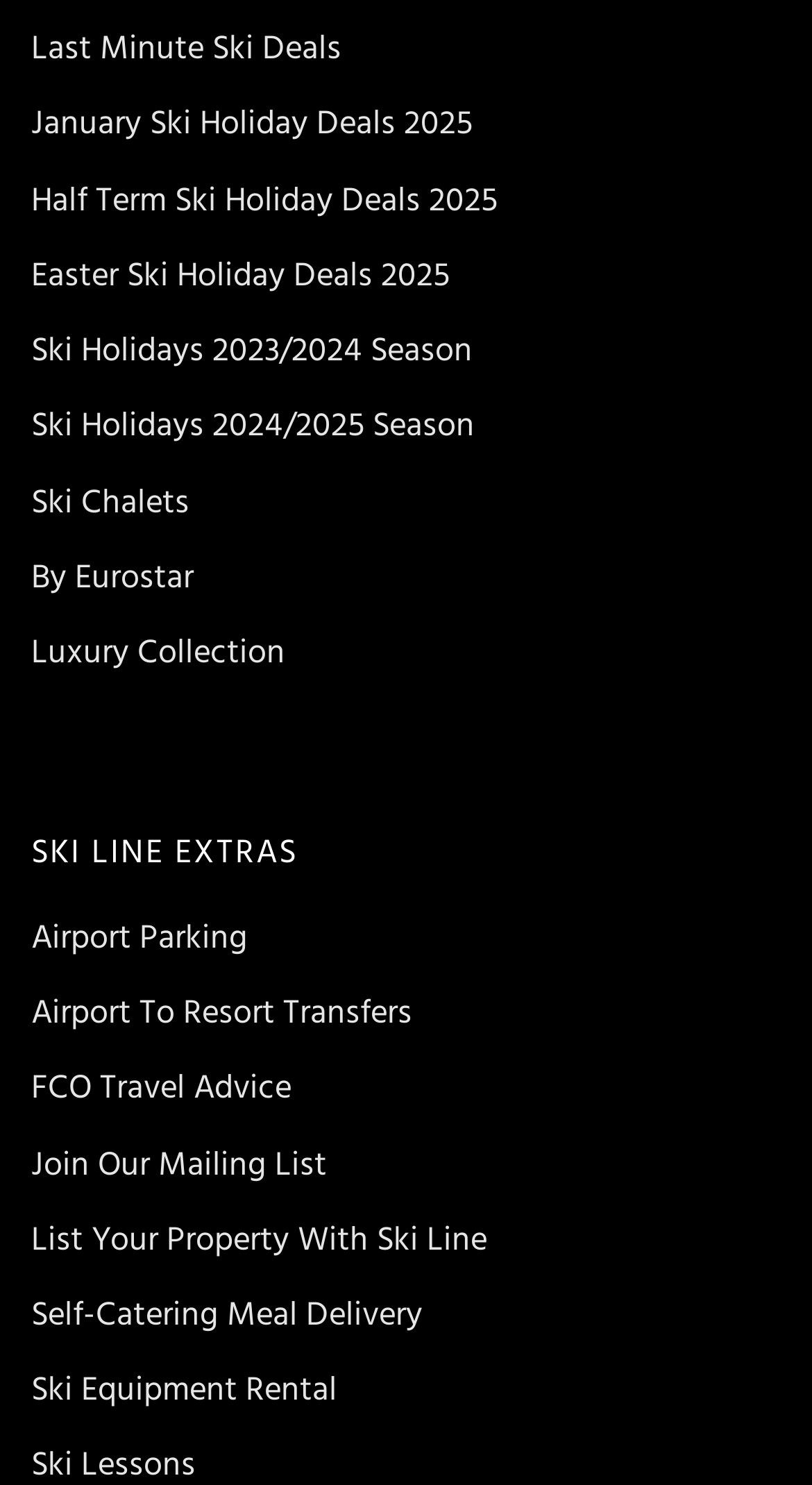Can you provide the bounding box coordinates for the element that should be clicked to implement the instruction: "Explore ski holidays for 2024/2025 season"?

[0.038, 0.267, 0.962, 0.307]